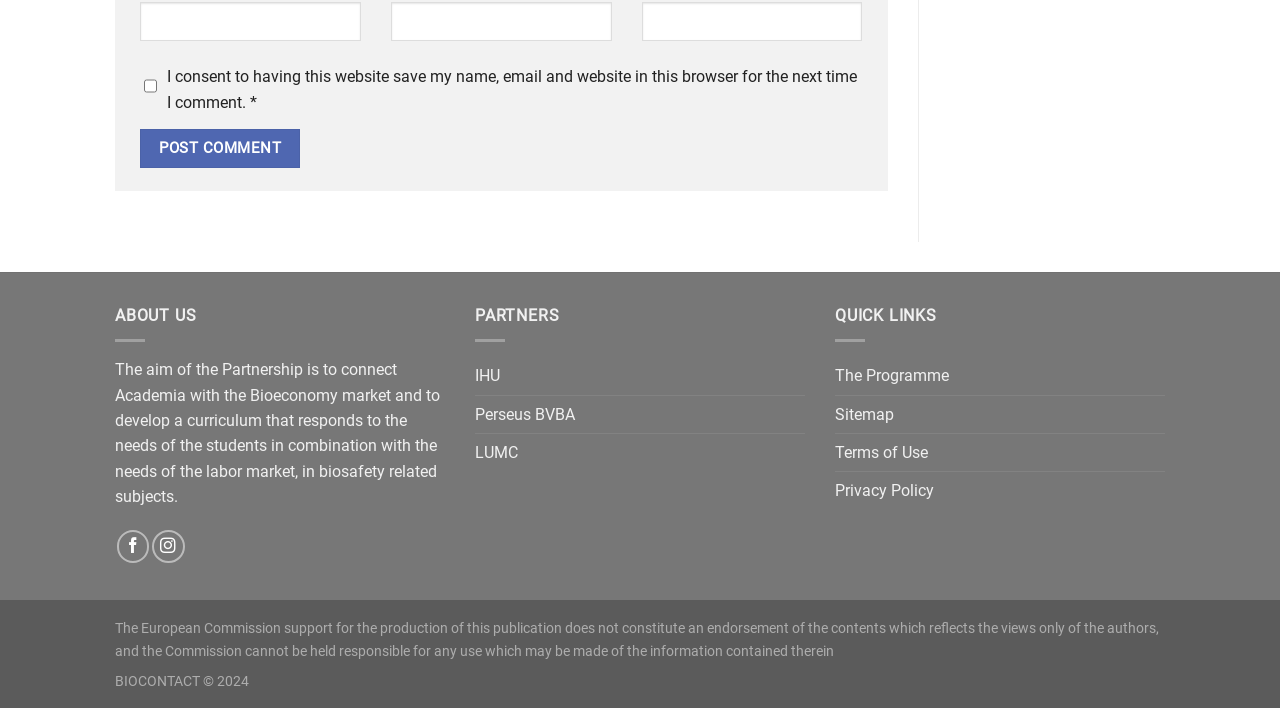Locate the bounding box coordinates of the element you need to click to accomplish the task described by this instruction: "Check the consent checkbox".

[0.112, 0.095, 0.123, 0.149]